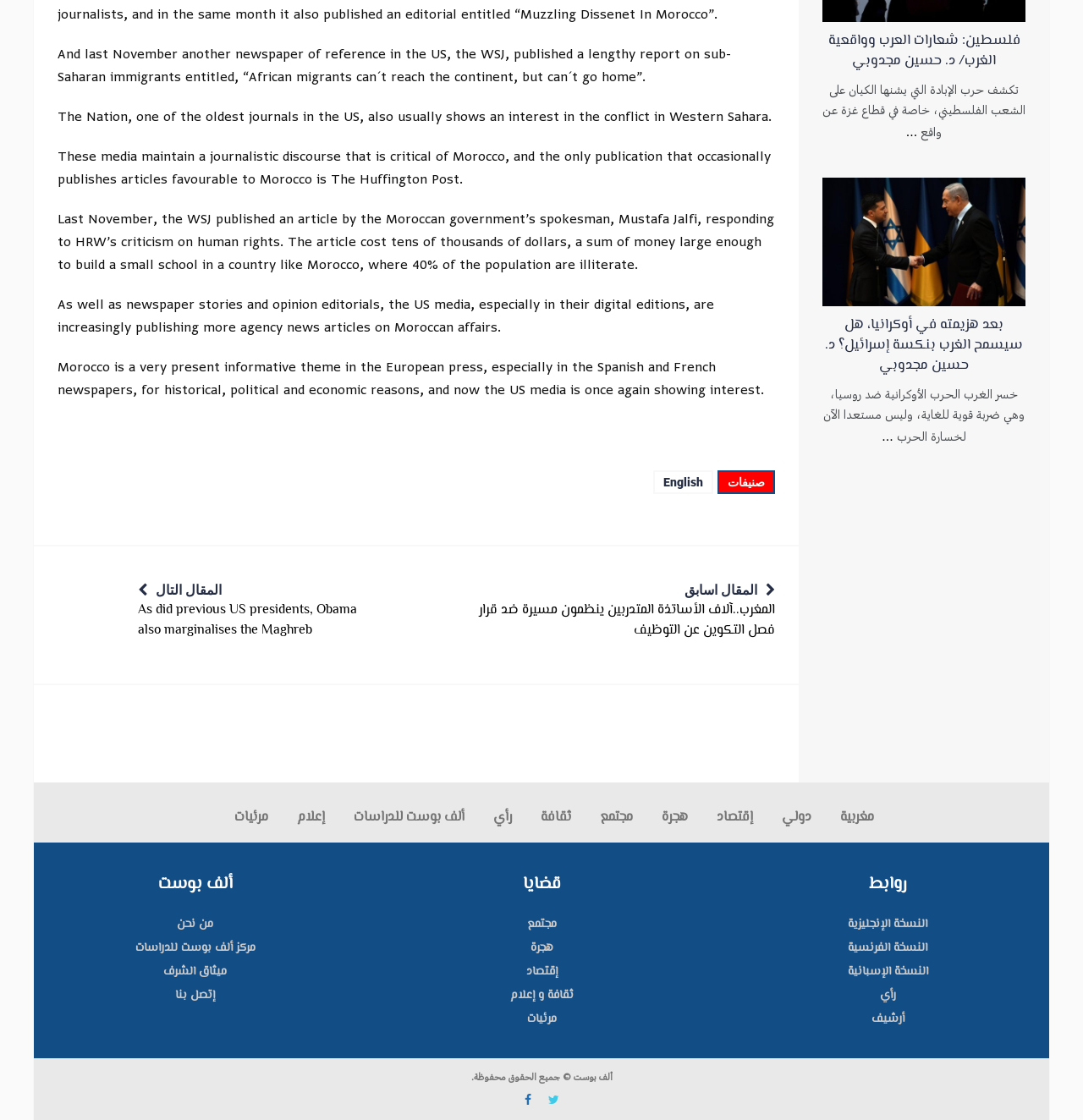From the details in the image, provide a thorough response to the question: What is the title of the first article?

The title of the first article can be found in the heading element with the text 'فلسطين: شعارات العرب وواقعية الغرب/ د. حسين مجدوبي' which is located at the top of the webpage.